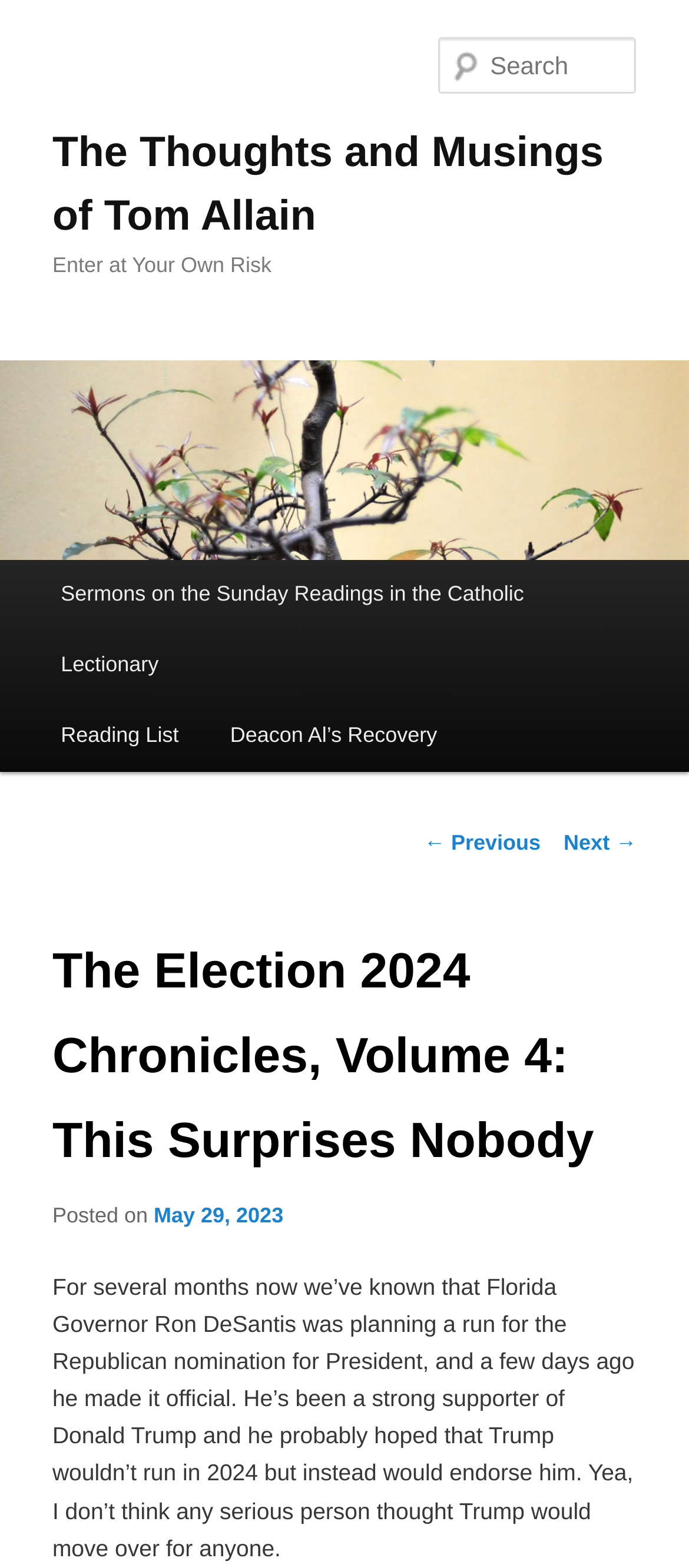Determine the bounding box coordinates of the region to click in order to accomplish the following instruction: "go to homepage". Provide the coordinates as four float numbers between 0 and 1, specifically [left, top, right, bottom].

[0.076, 0.082, 0.876, 0.153]